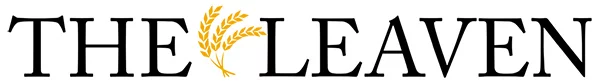What does the golden wheat graphic symbolize?
Respond with a short answer, either a single word or a phrase, based on the image.

Growth, nourishment, and Catholic faith